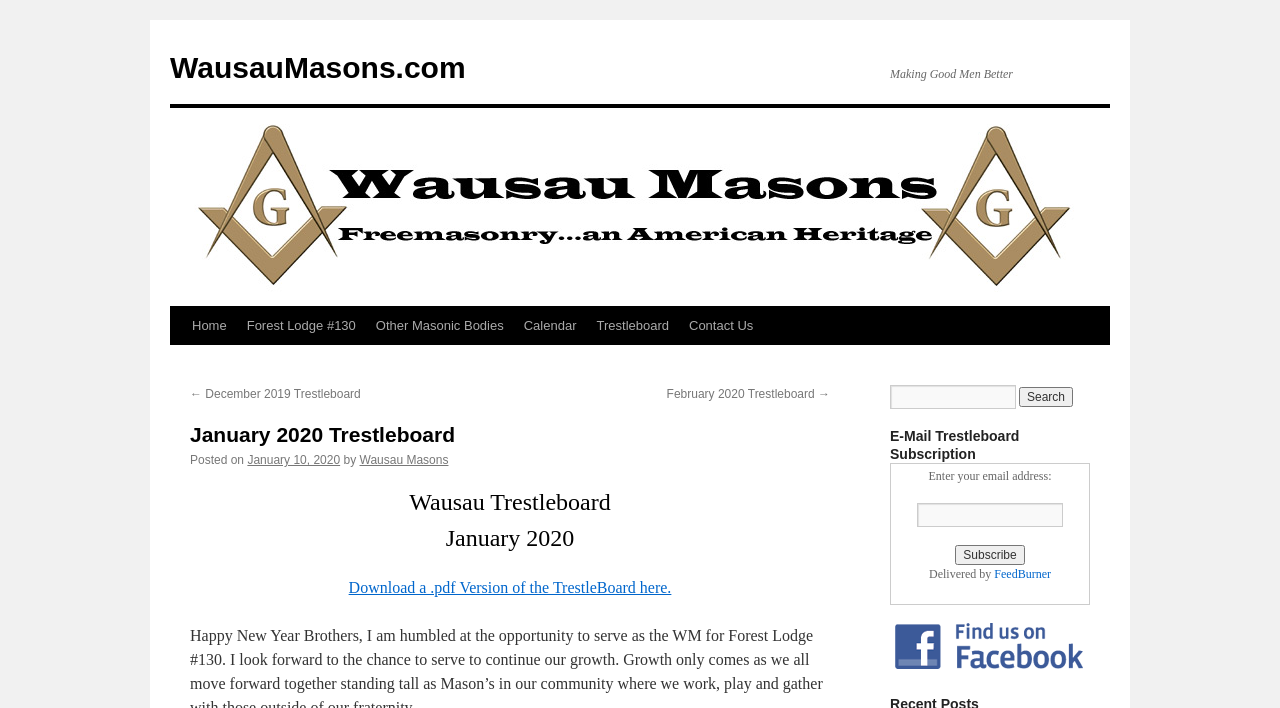Please locate the clickable area by providing the bounding box coordinates to follow this instruction: "View February 2020 Trestleboard".

[0.521, 0.547, 0.648, 0.566]